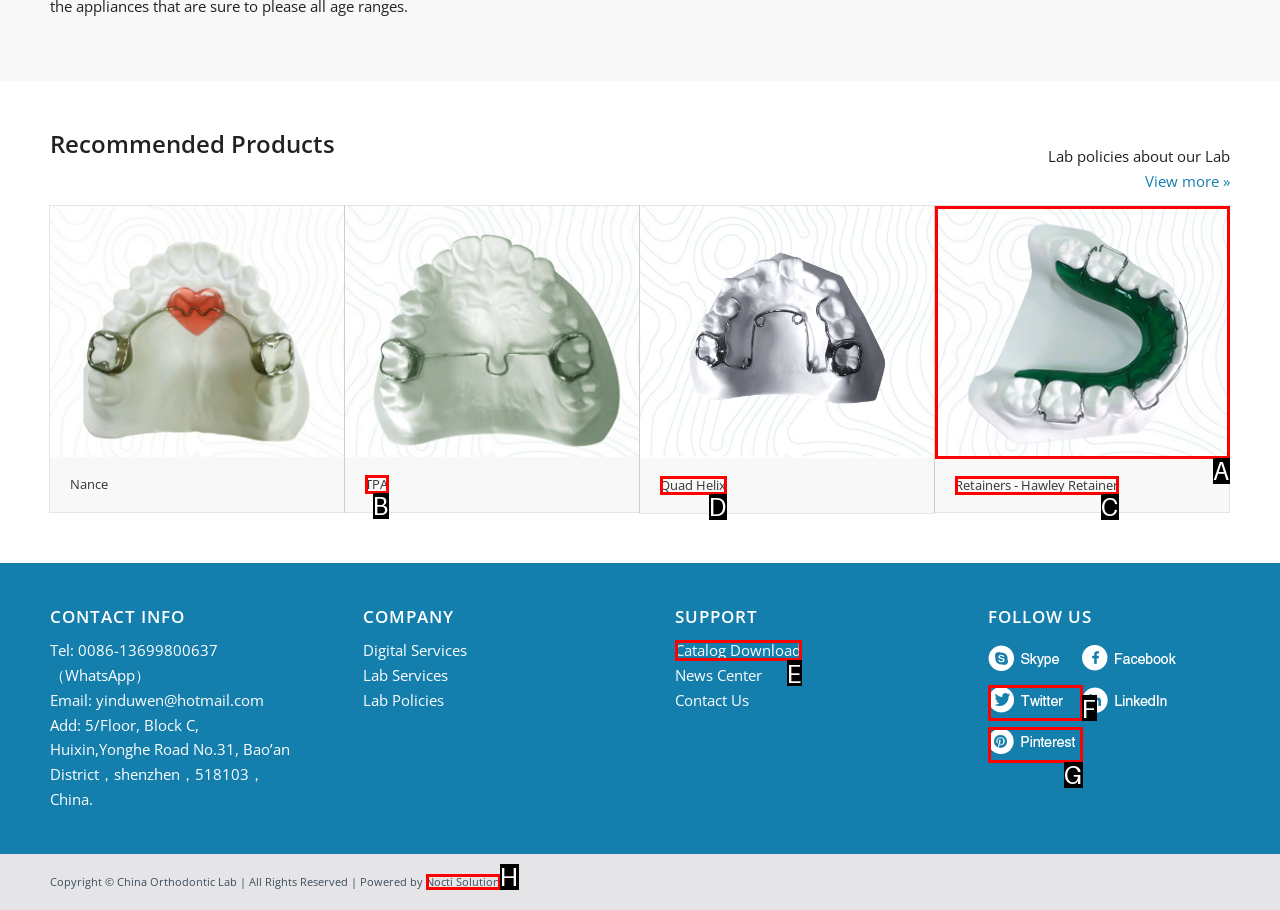Indicate the UI element to click to perform the task: Check the 'CONTACT' information. Reply with the letter corresponding to the chosen element.

None